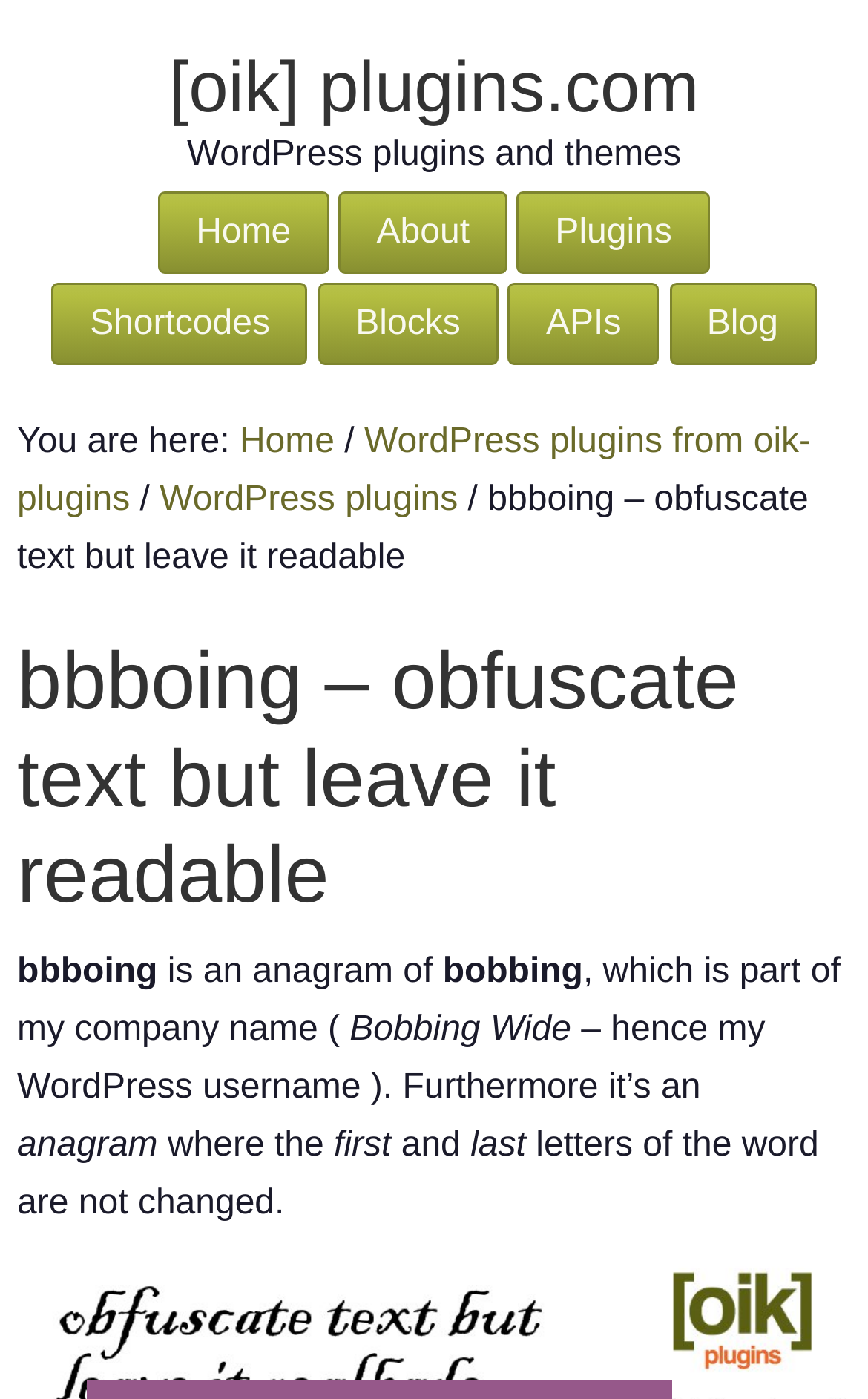Generate a thorough caption that explains the contents of the webpage.

The webpage is about bbboing, a tool that obfuscates text while keeping it readable. At the top, there is a link to "[oik] plugins.com" and a static text "WordPress plugins and themes". Below this, there is a navigation menu with links to "Home", "About", "Plugins", "Shortcodes", "Blocks", "APIs", and "Blog".

On the left side, there is a breadcrumb trail that shows the current page's location, starting with "You are here:" followed by links to "Home", "WordPress plugins from oik-plugins", and "WordPress plugins", separated by generic breadcrumb separators.

The main content of the page is about bbboing, which is an anagram of "bobbing", part of the company name "B Wd". The text explains that bbboing is a tool that obfuscates text while keeping it readable, and that it's an anagram where the first and last letters of the word are not changed.

There are no images on the page. The layout is organized, with clear headings and concise text. The navigation menu and breadcrumb trail are positioned at the top and left side of the page, respectively, making it easy to navigate.